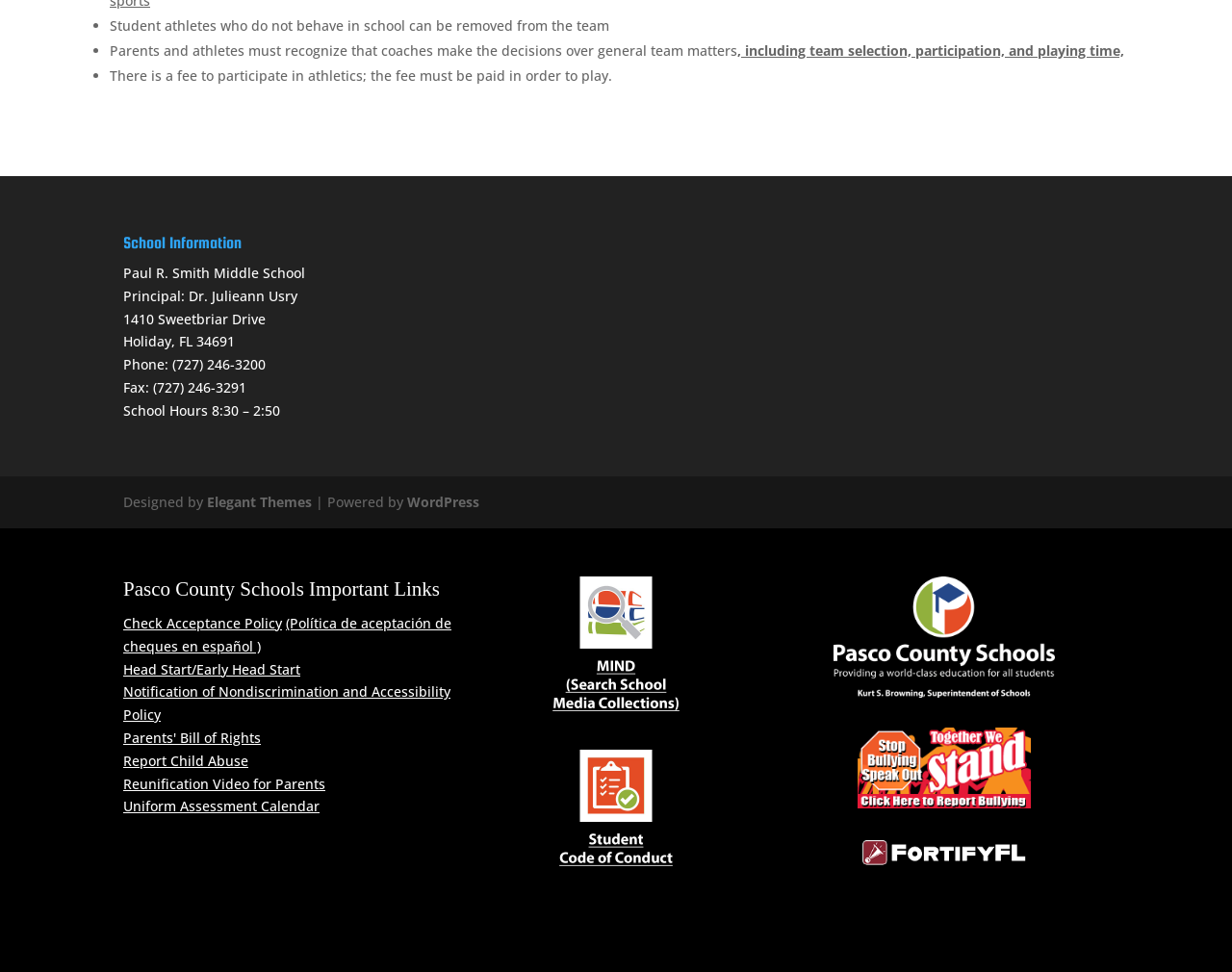What is the name of the principal of the school?
Examine the image closely and answer the question with as much detail as possible.

I found the answer by looking at the StaticText element with the text 'Principal: Dr. Julieann Usry' which is located under the 'contentinfo' element and has a bounding box with coordinates [0.1, 0.295, 0.241, 0.314].